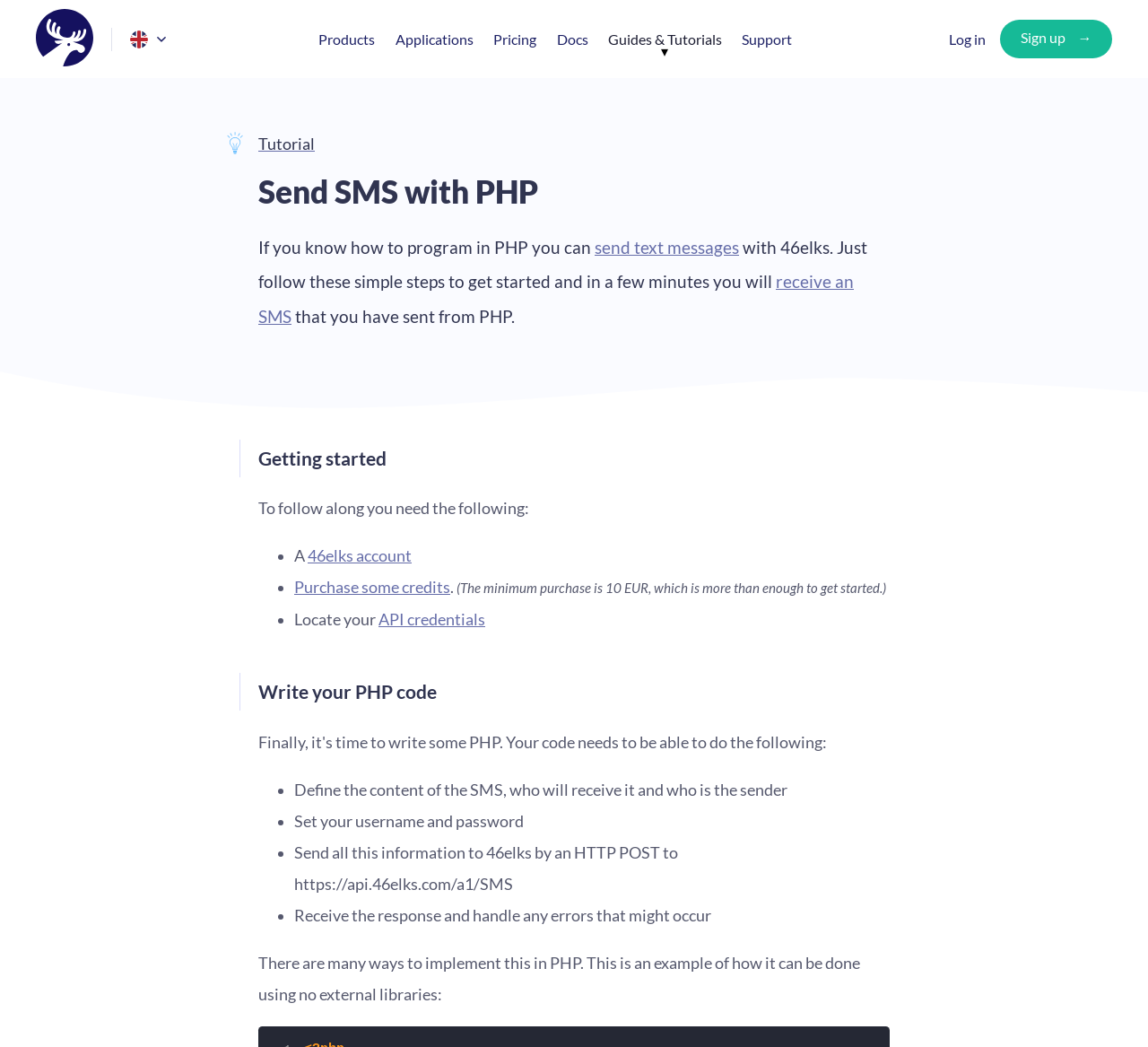Provide the bounding box coordinates for the UI element that is described as: "Docs".

[0.485, 0.029, 0.512, 0.045]